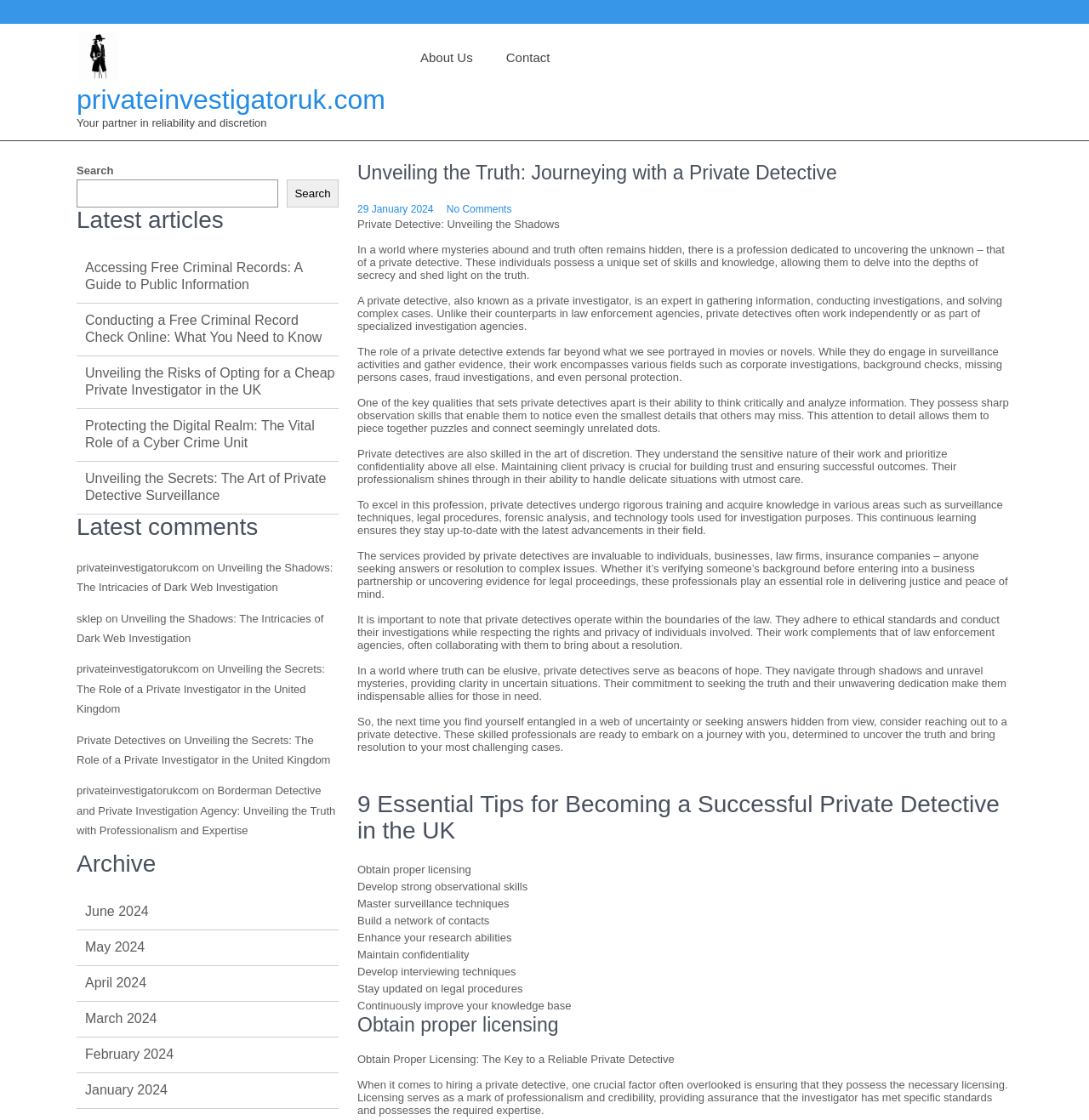Provide a short answer to the following question with just one word or phrase: How many links are provided under the 'Latest articles' section?

5